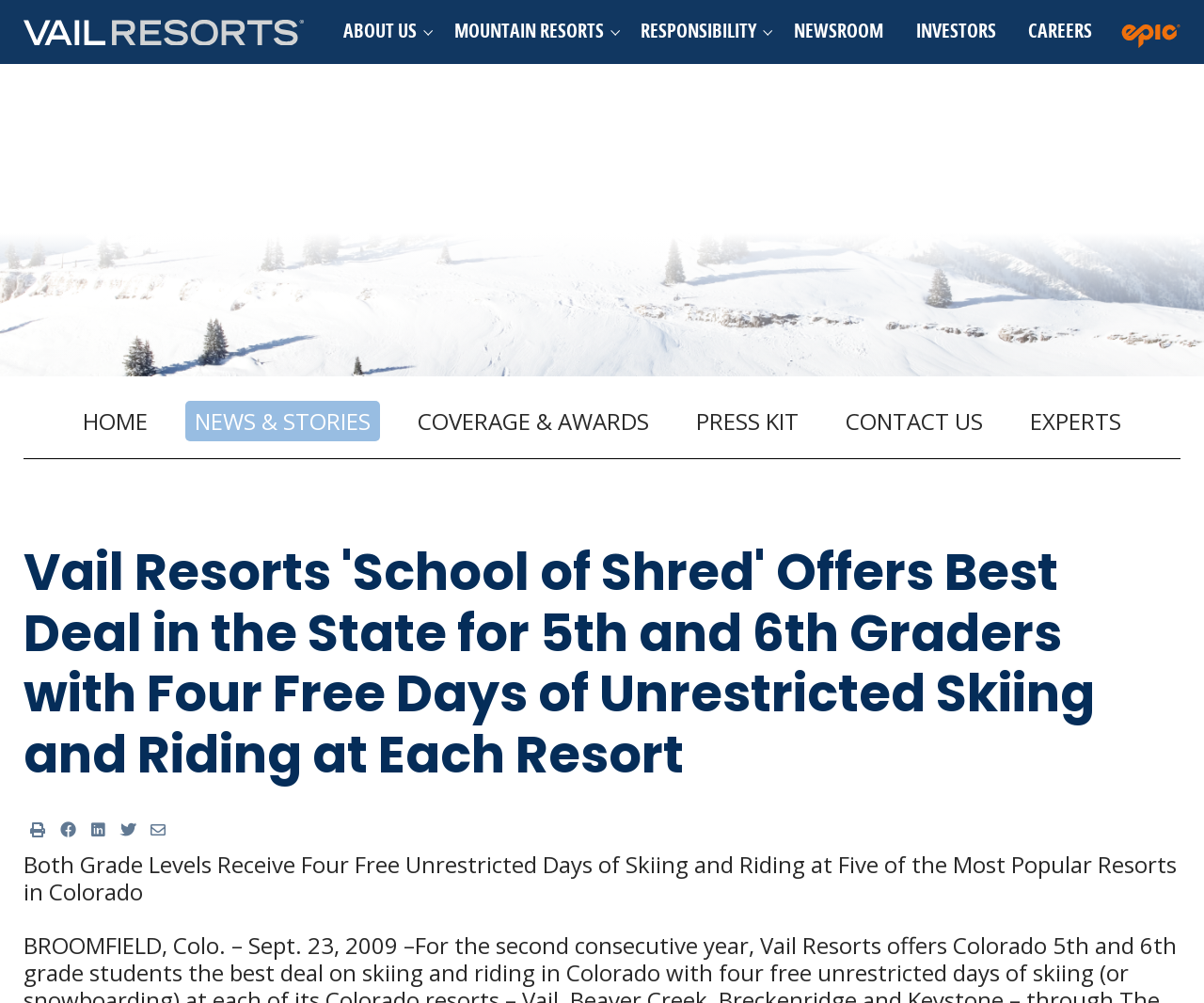What is the name of the program offered by Vail Resorts?
Give a comprehensive and detailed explanation for the question.

The webpage mentions 'Vail Resorts 'School of Shred' Offers Best Deal in the State for 5th and 6th Graders...' which indicates that 'School of Shred' is a program offered by Vail Resorts.